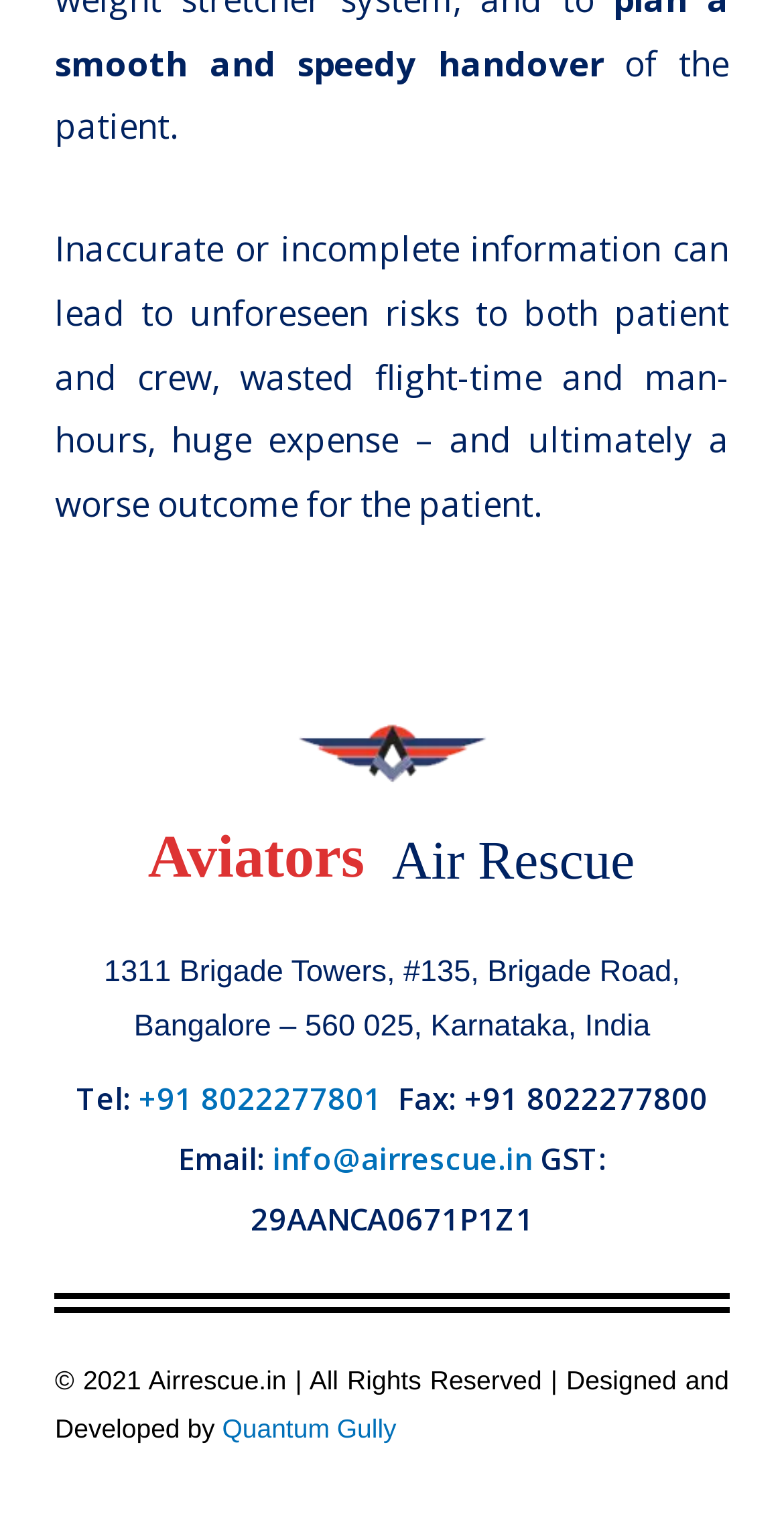Use a single word or phrase to respond to the question:
What is the warning about inaccurate information?

Unforeseen risks to patient and crew